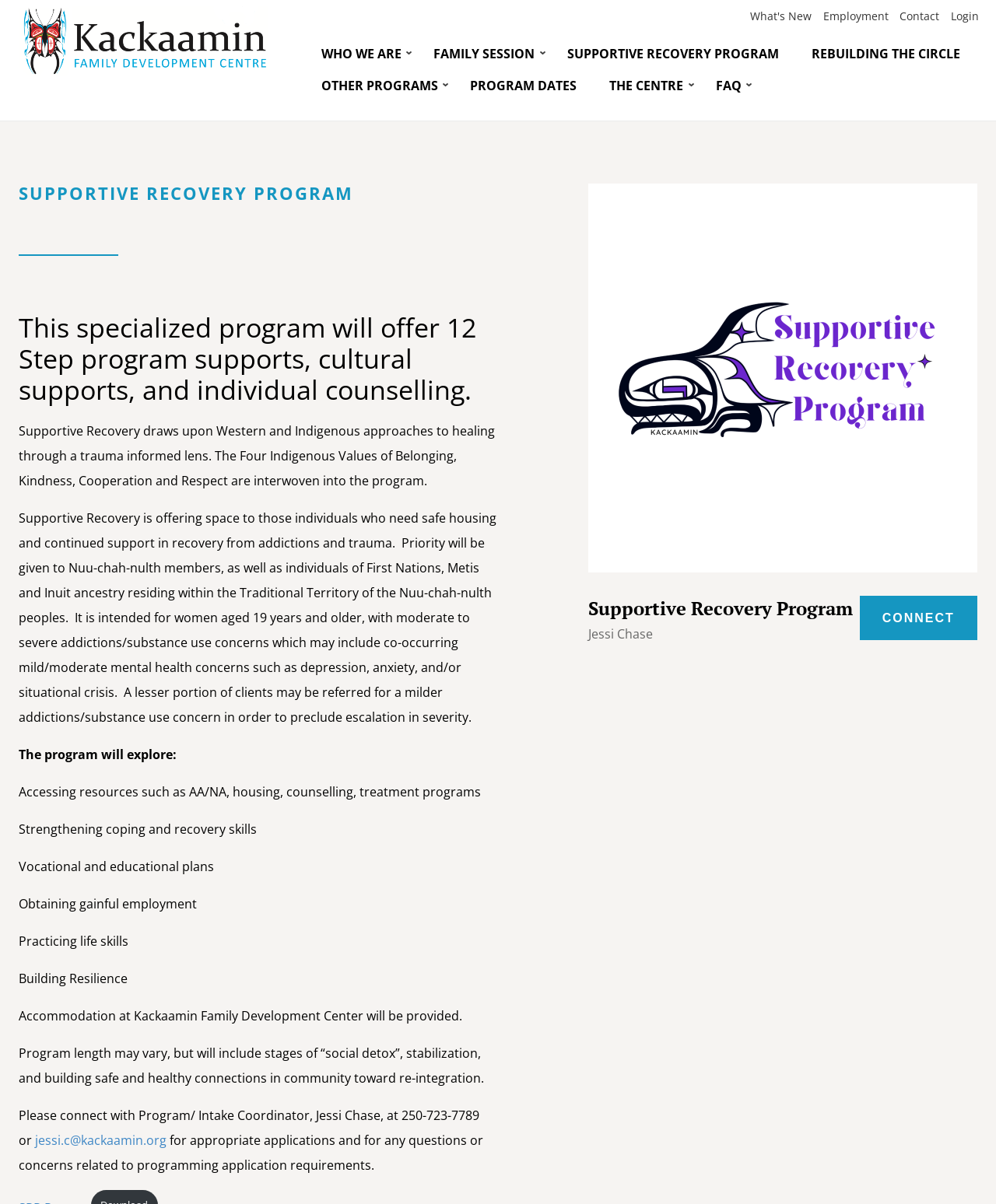Generate the text of the webpage's primary heading.

SUPPORTIVE RECOVERY PROGRAM